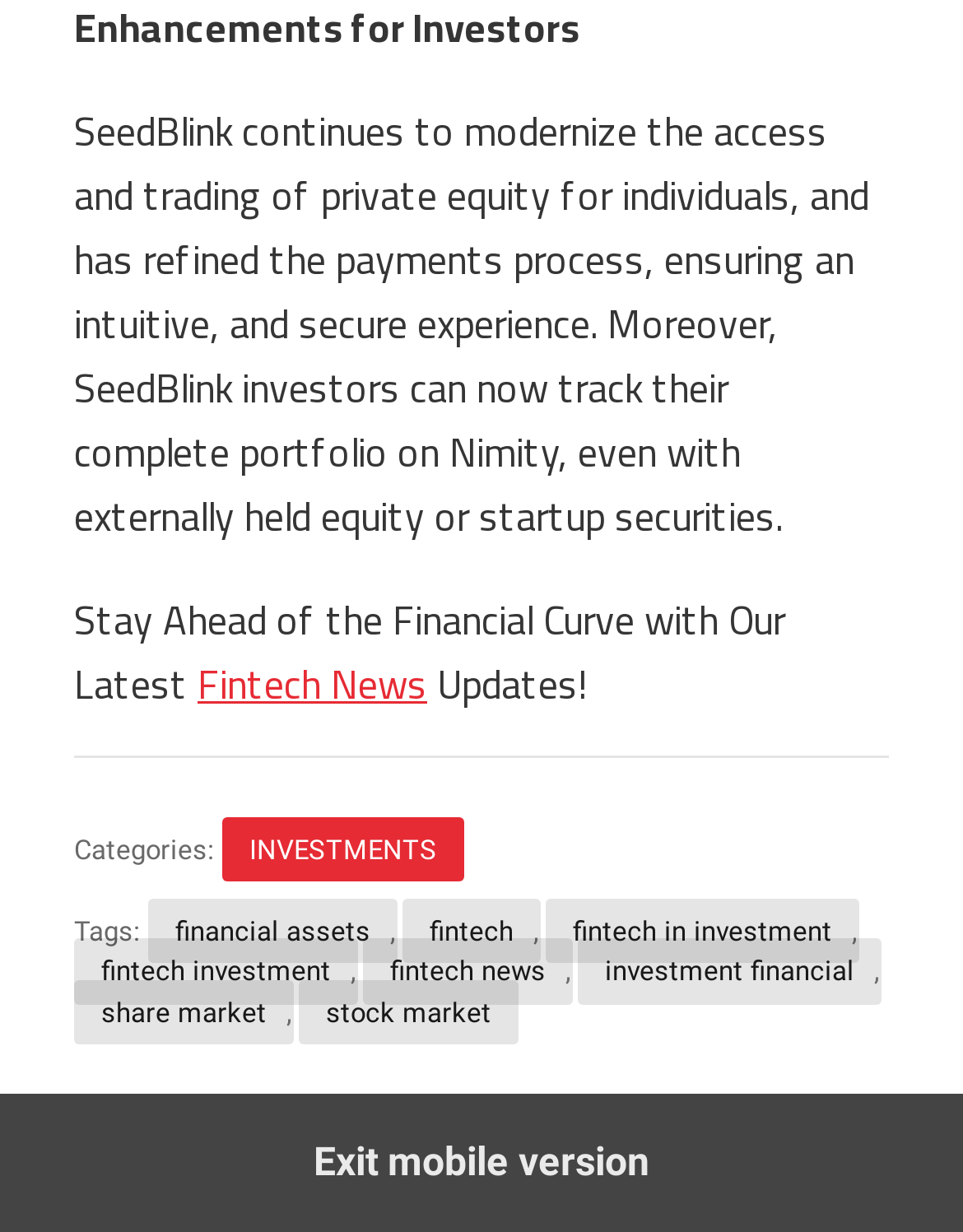Can you provide the bounding box coordinates for the element that should be clicked to implement the instruction: "Exit mobile version"?

[0.0, 0.888, 1.0, 1.0]